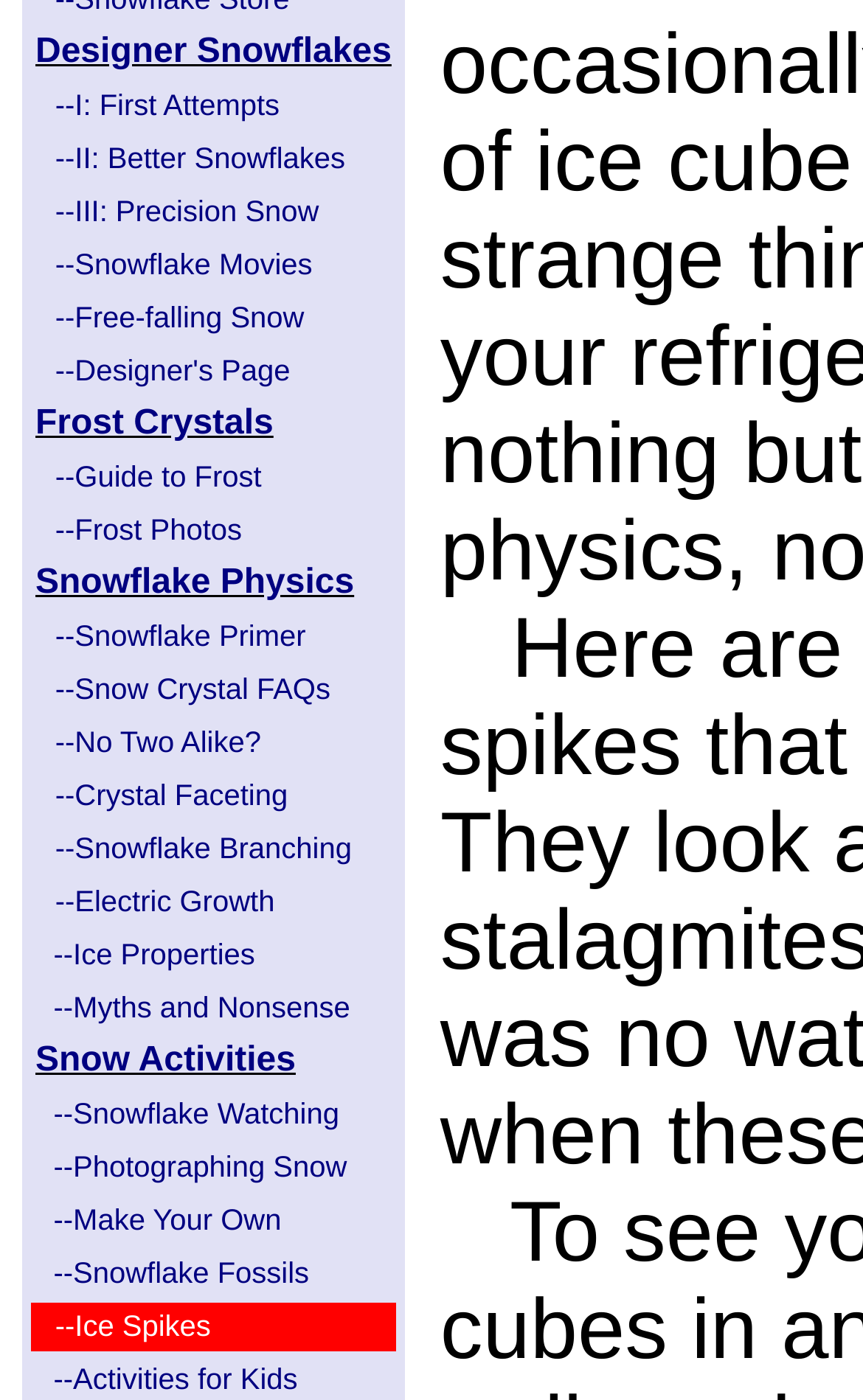Identify the bounding box coordinates for the UI element described as follows: "--Free-falling Snow". Ensure the coordinates are four float numbers between 0 and 1, formatted as [left, top, right, bottom].

[0.064, 0.213, 0.353, 0.24]